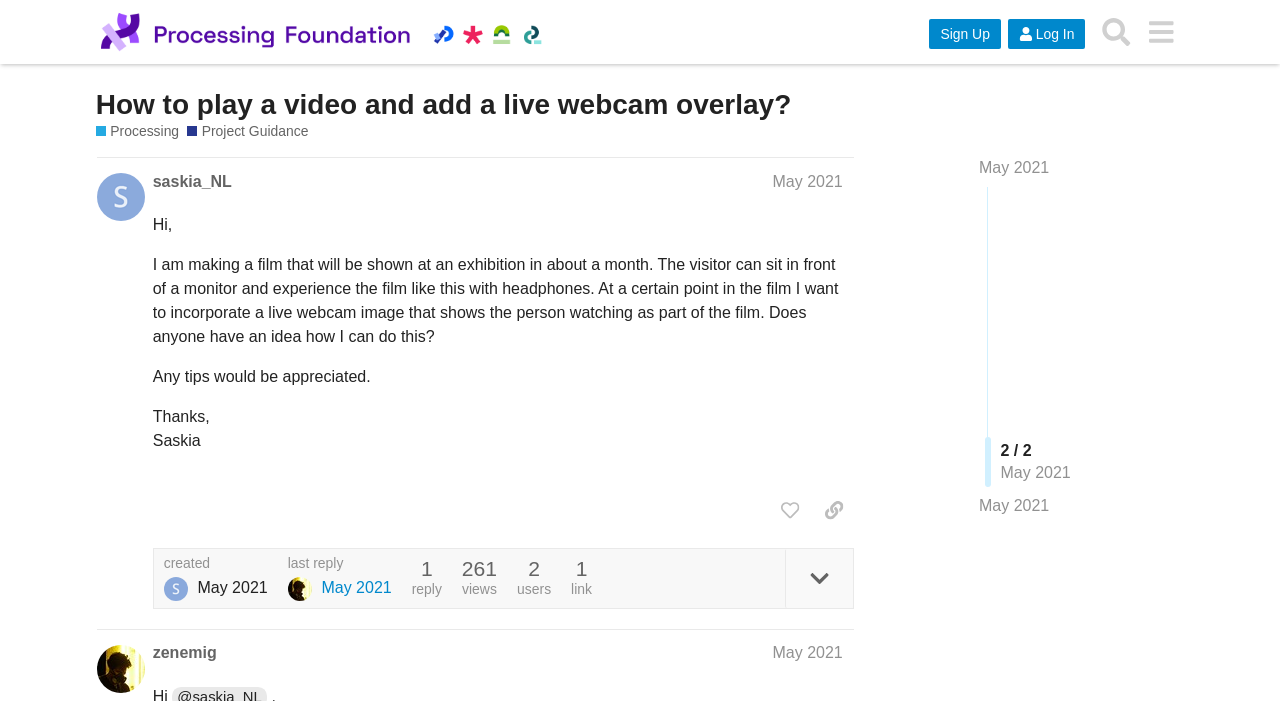Pinpoint the bounding box coordinates of the clickable area necessary to execute the following instruction: "Log in". The coordinates should be given as four float numbers between 0 and 1, namely [left, top, right, bottom].

[0.787, 0.027, 0.848, 0.069]